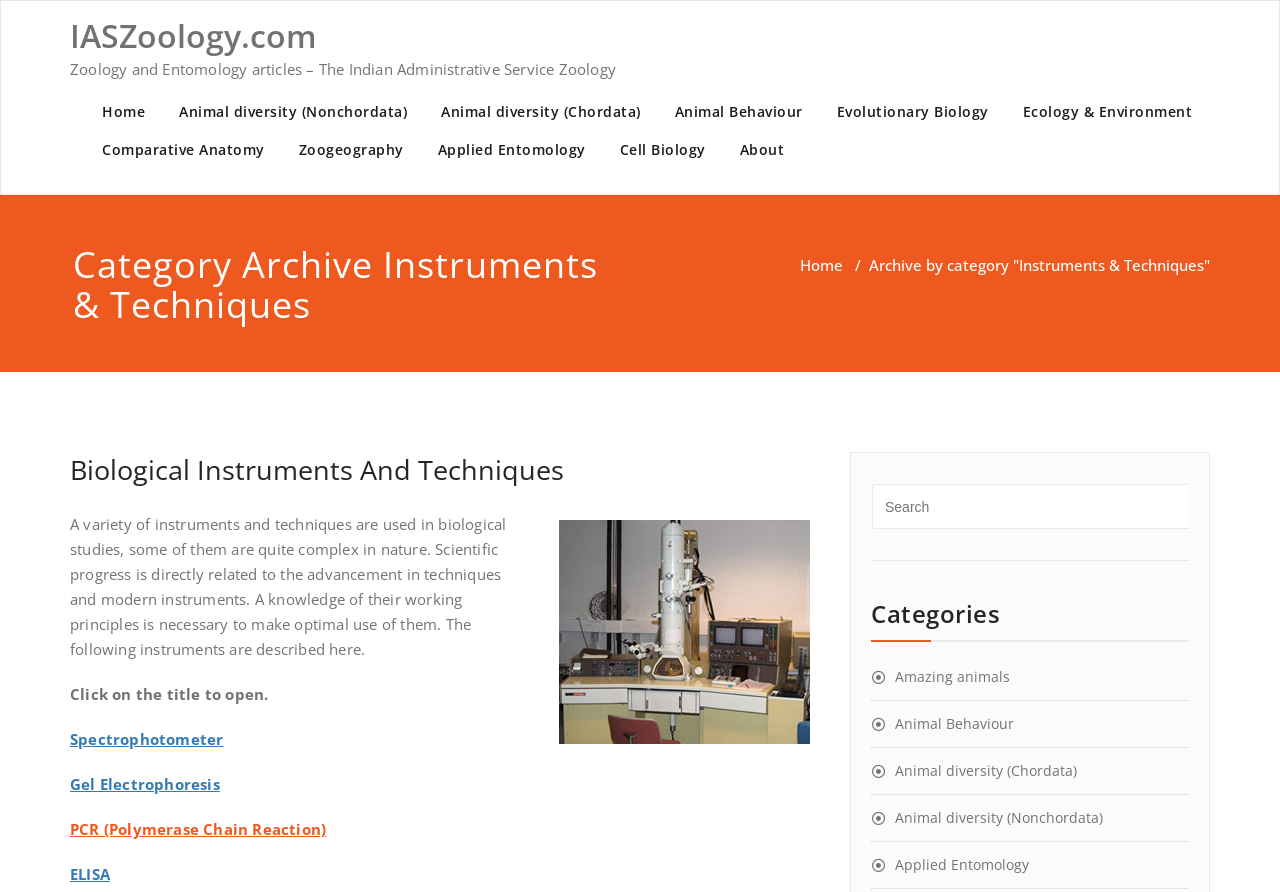Locate the UI element that matches the description Zoogeography in the webpage screenshot. Return the bounding box coordinates in the format (top-left x, top-left y, bottom-right x, bottom-right y), with values ranging from 0 to 1.

[0.22, 0.147, 0.329, 0.189]